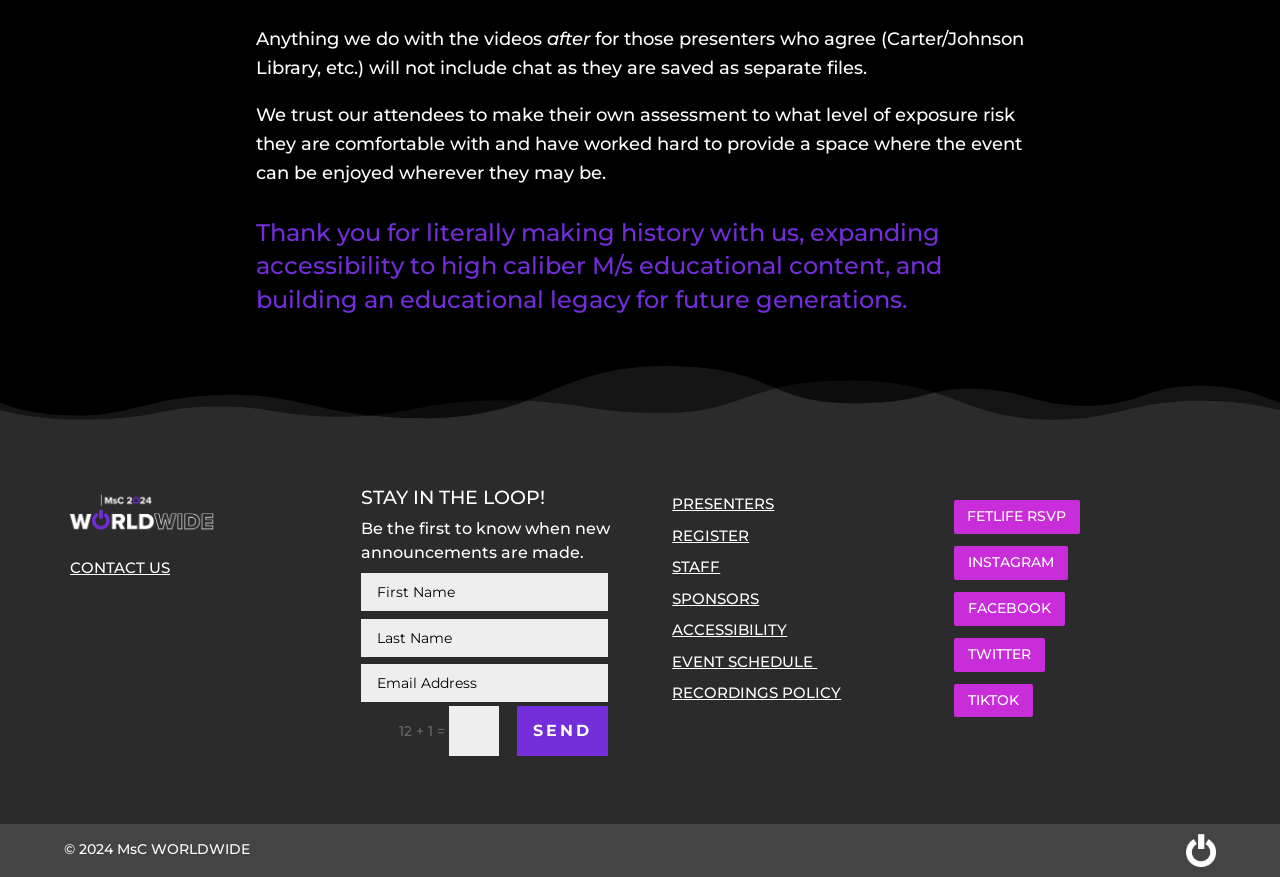Please find the bounding box coordinates of the section that needs to be clicked to achieve this instruction: "Visit the Facebook page".

None